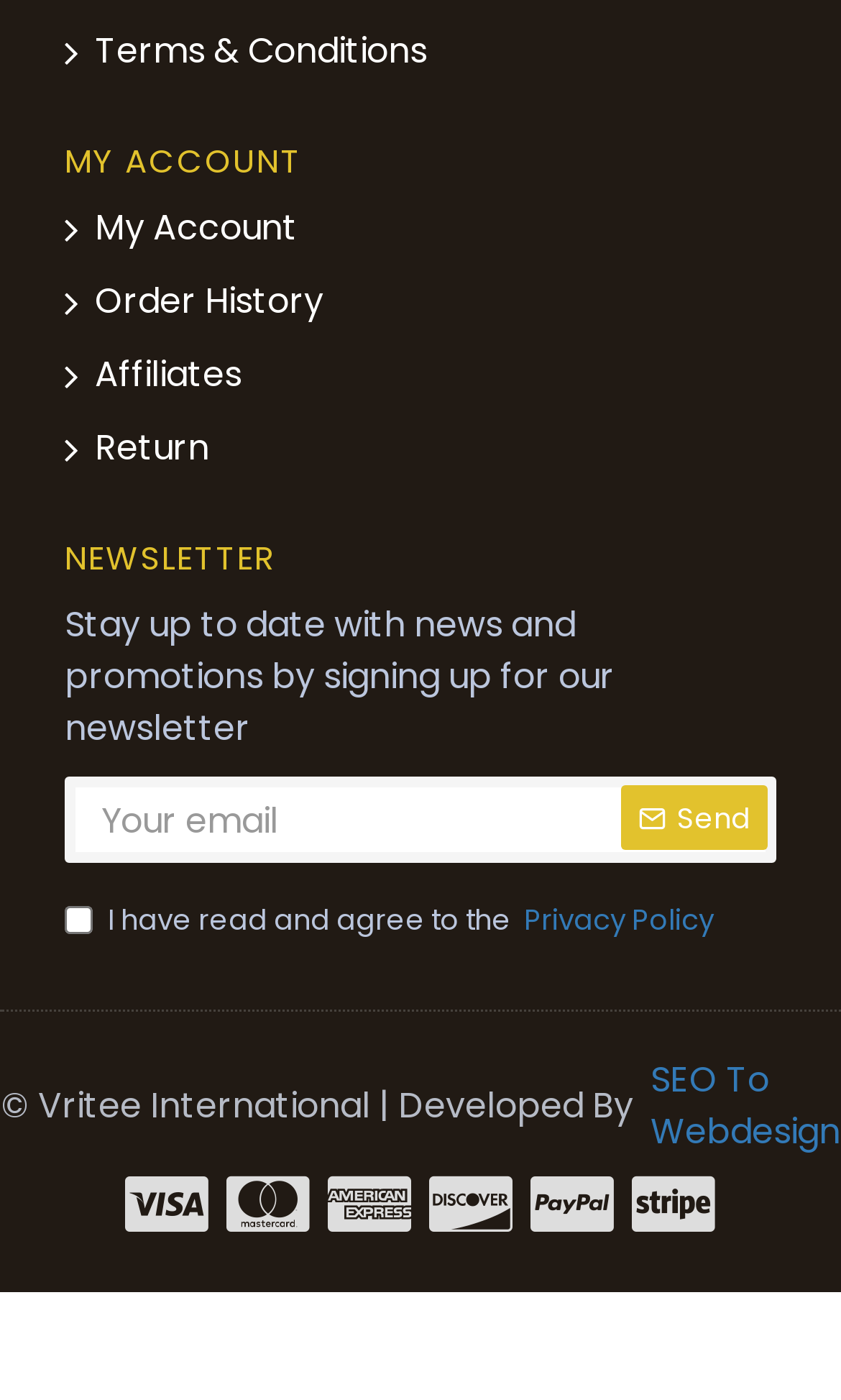Determine the bounding box for the UI element as described: "Mastercard". The coordinates should be represented as four float numbers between 0 and 1, formatted as [left, top, right, bottom].

[0.269, 0.837, 0.369, 0.883]